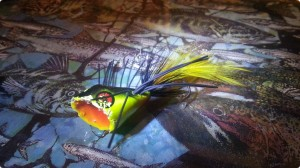Please answer the following question using a single word or phrase: What type of fish is the bass popper fly designed to target?

Bass